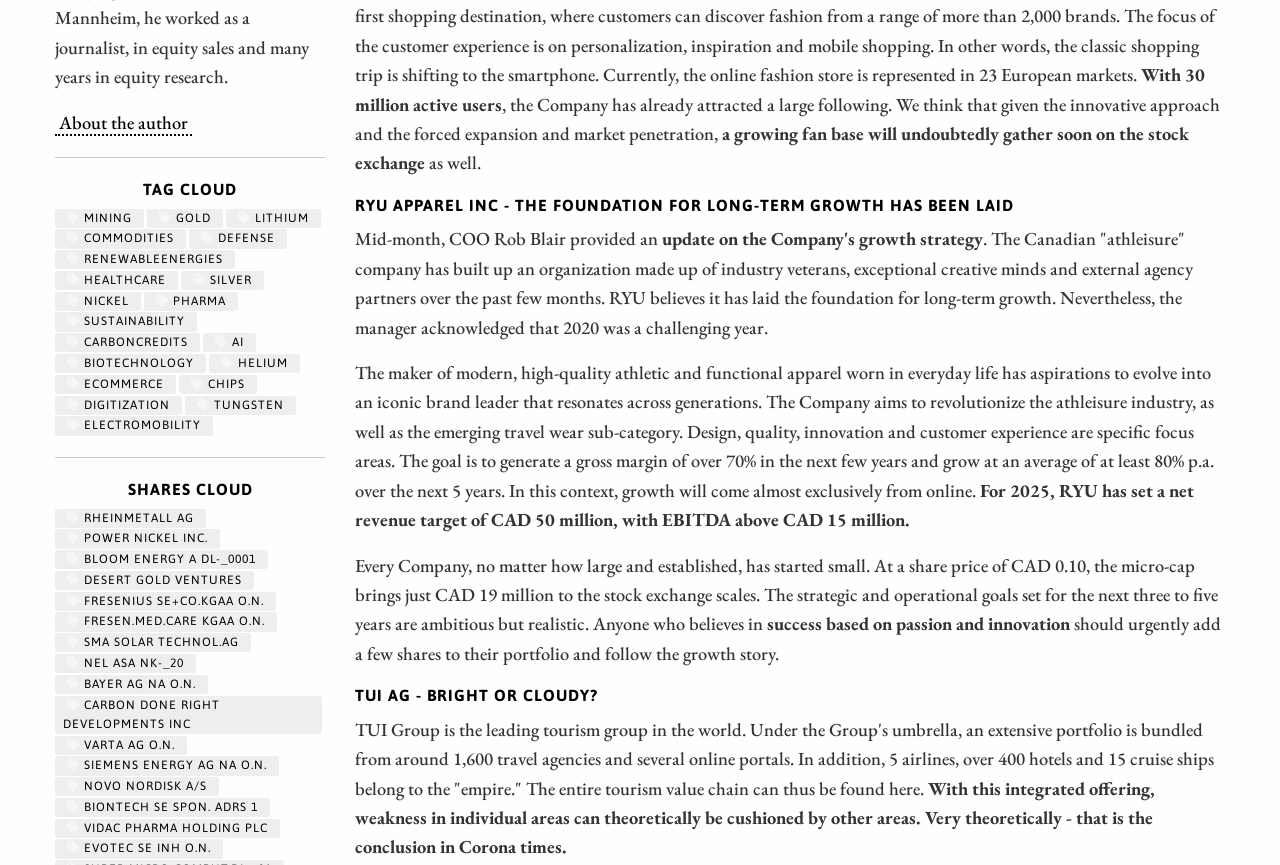What is the target net revenue for RYU in 2025?
Refer to the image and provide a thorough answer to the question.

I read the text in the RYU APPAREL INC section and found that the company has set a target net revenue of CAD 50 million for 2025.